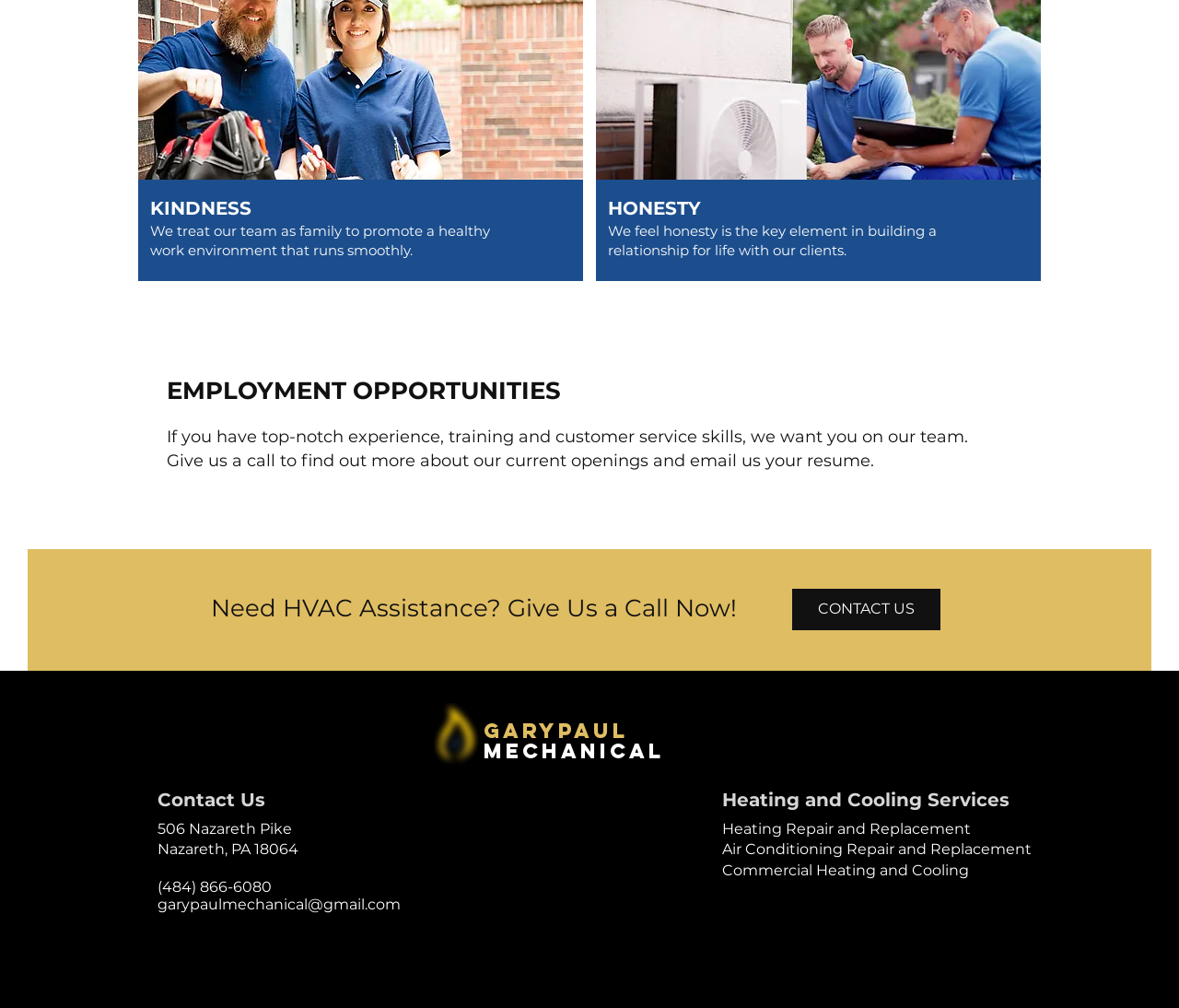Is the company hiring?
Make sure to answer the question with a detailed and comprehensive explanation.

The webpage has a heading 'EMPLOYMENT OPPORTUNITIES' and a static text element that mentions the company is looking for people with top-notch experience and customer service skills. This suggests that the company is currently hiring.